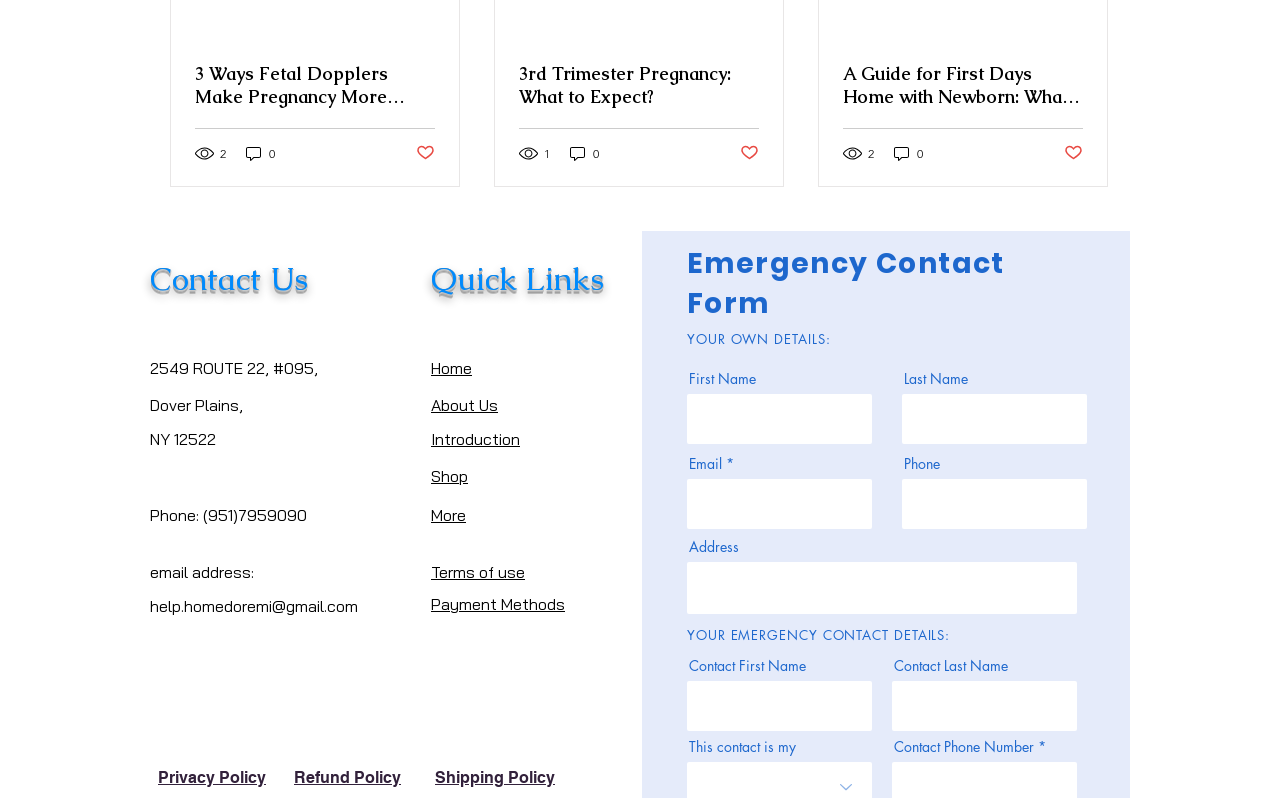Determine the bounding box for the UI element described here: "aria-label="Twitter"".

[0.194, 0.853, 0.224, 0.902]